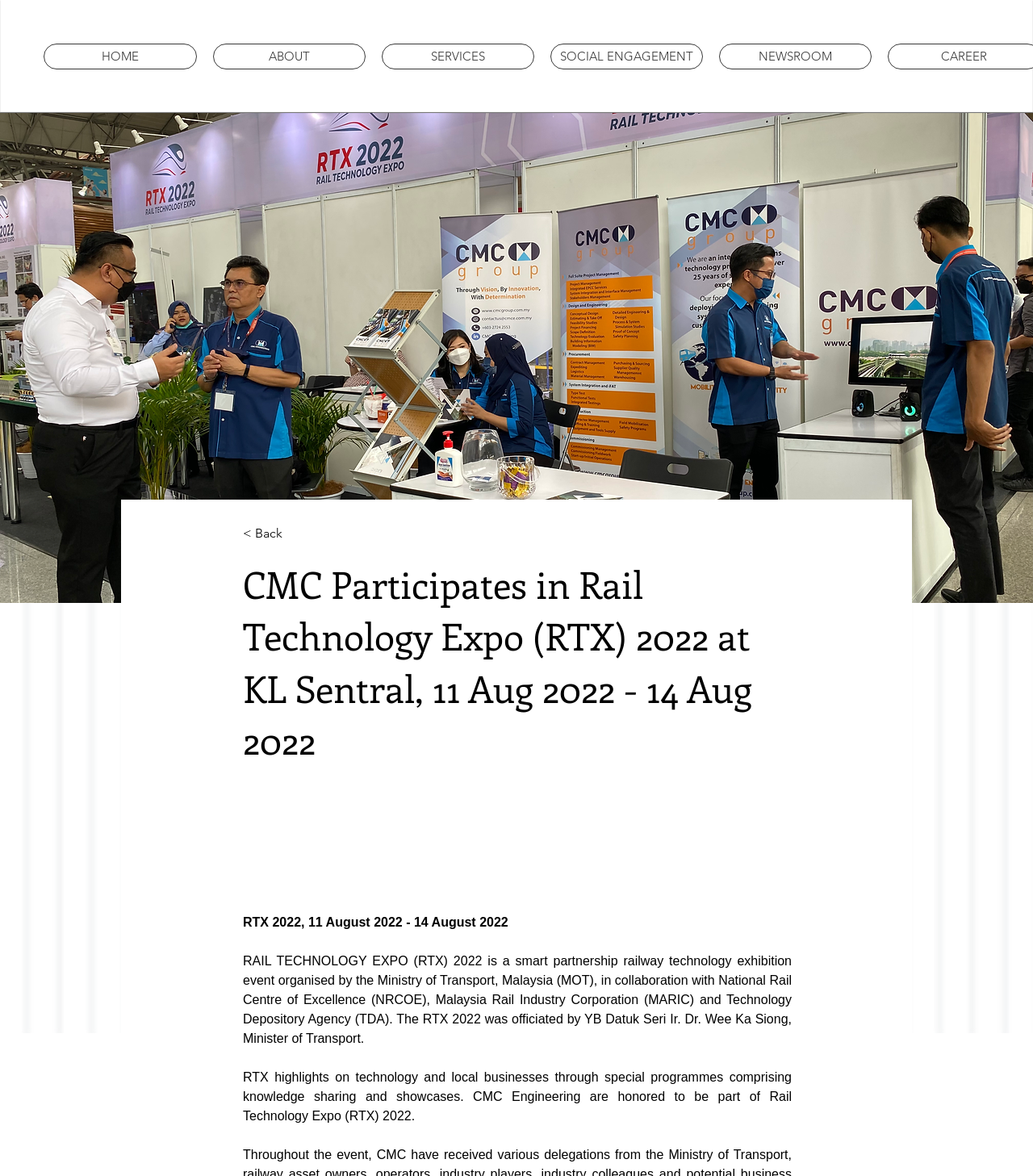Offer a comprehensive description of the webpage’s content and structure.

The webpage is about CMC's participation in the Rail Technology Expo (RTX) 2022 at KL Sentral. At the top, there are five navigation links: "HOME", "ABOUT", "SERVICES", "SOCIAL ENGAGEMENT", and "NEWSROOM", aligned horizontally across the page. 

Below these links, there is a "Back" link, followed by a heading that repeats the title of the webpage. Underneath the heading, there are three blocks of text. The first block displays the dates of the event, "RTX 2022, 11 August 2022 - 14 August 2022". The second block provides a detailed description of the RTX 2022 event, including its organizers and objectives. The third block highlights the event's focus on technology and local businesses, and mentions CMC Engineering's participation in the expo.